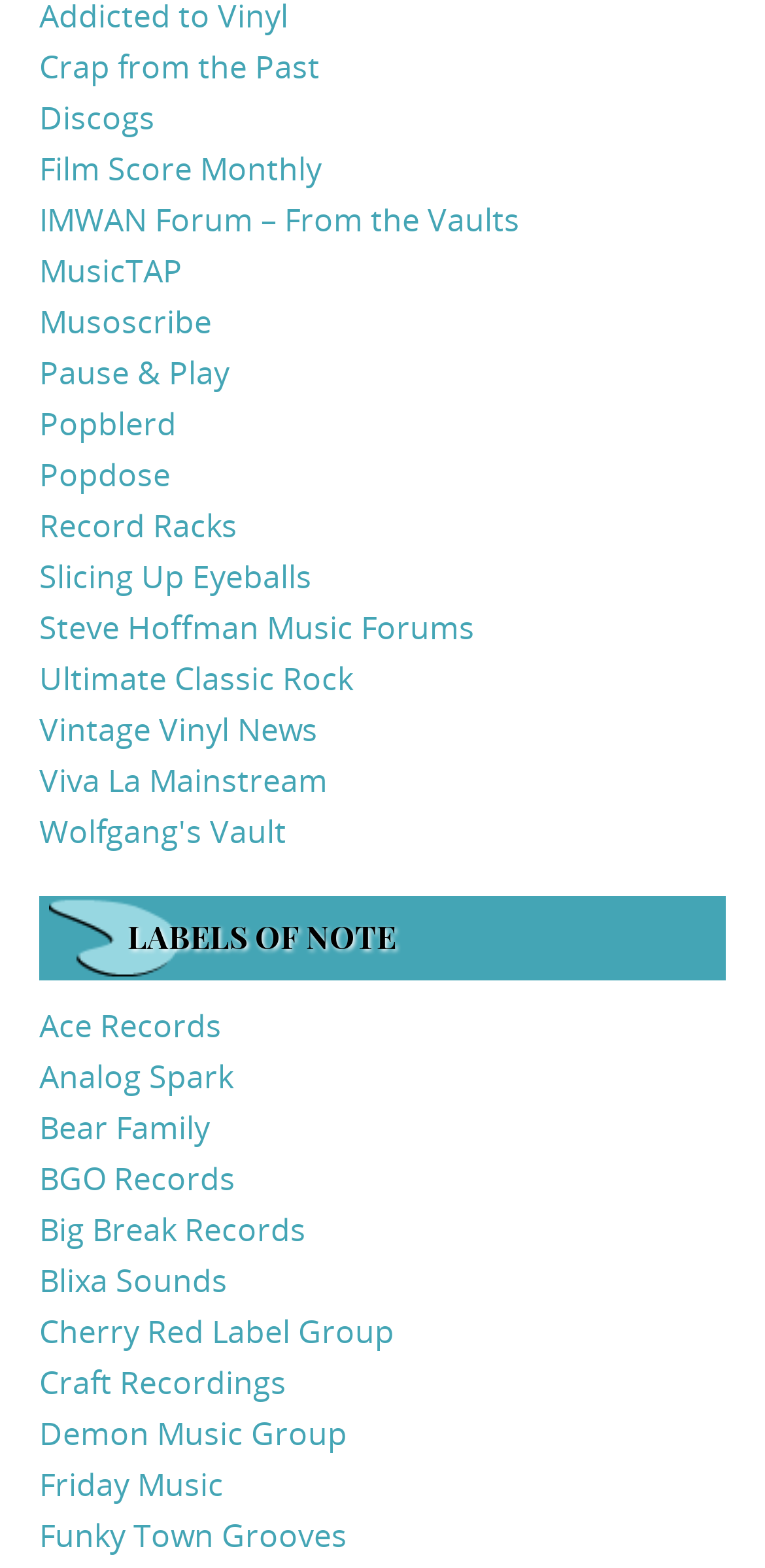How many record labels are listed on the webpage?
Please answer the question with a detailed and comprehensive explanation.

I counted the number of links below the 'LABELS OF NOTE' heading, and there are 15 record labels listed on the webpage.